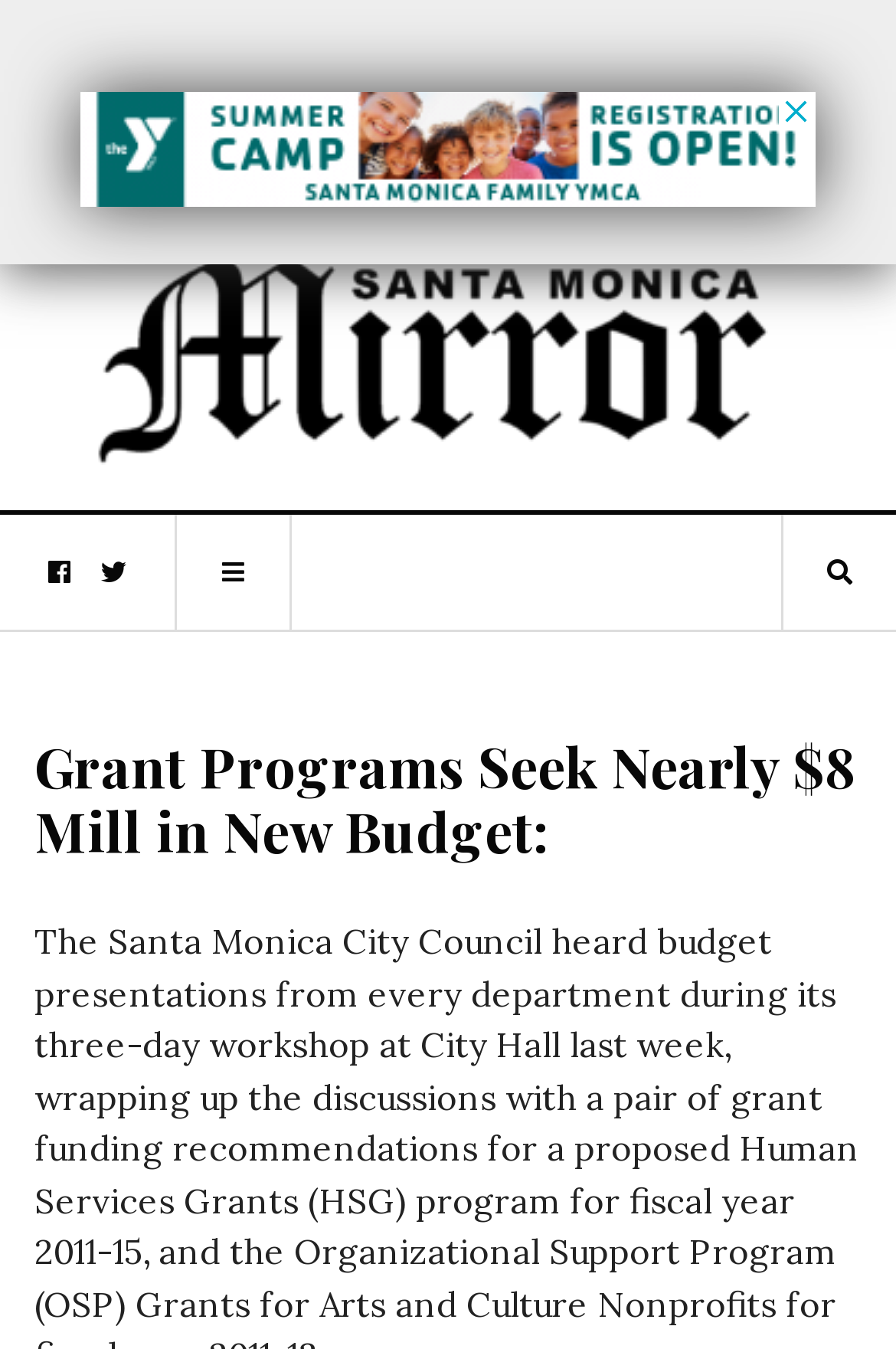Create a detailed narrative describing the layout and content of the webpage.

The webpage appears to be a news article page, with a focus on a specific article titled "Grant Programs Seek Nearly $8 Mill in New Budget:". The article's title is prominently displayed at the top of the page, spanning almost the entire width.

At the top-left corner of the page, there is a logo image of "SM Mirror" with a corresponding link. Below the logo, there are three social media links, represented by icons, positioned horizontally and centered.

On the right side of the page, near the top, there is an advertisement iframe that takes up a significant portion of the page's width.

The main content of the article is not explicitly described in the accessibility tree, but the meta description suggests that it discusses the Santa Monica City Council's budget presentations from various departments during a three-day workshop at City Hall.

There are no other notable UI elements or images on the page, aside from the logo and the advertisement iframe.